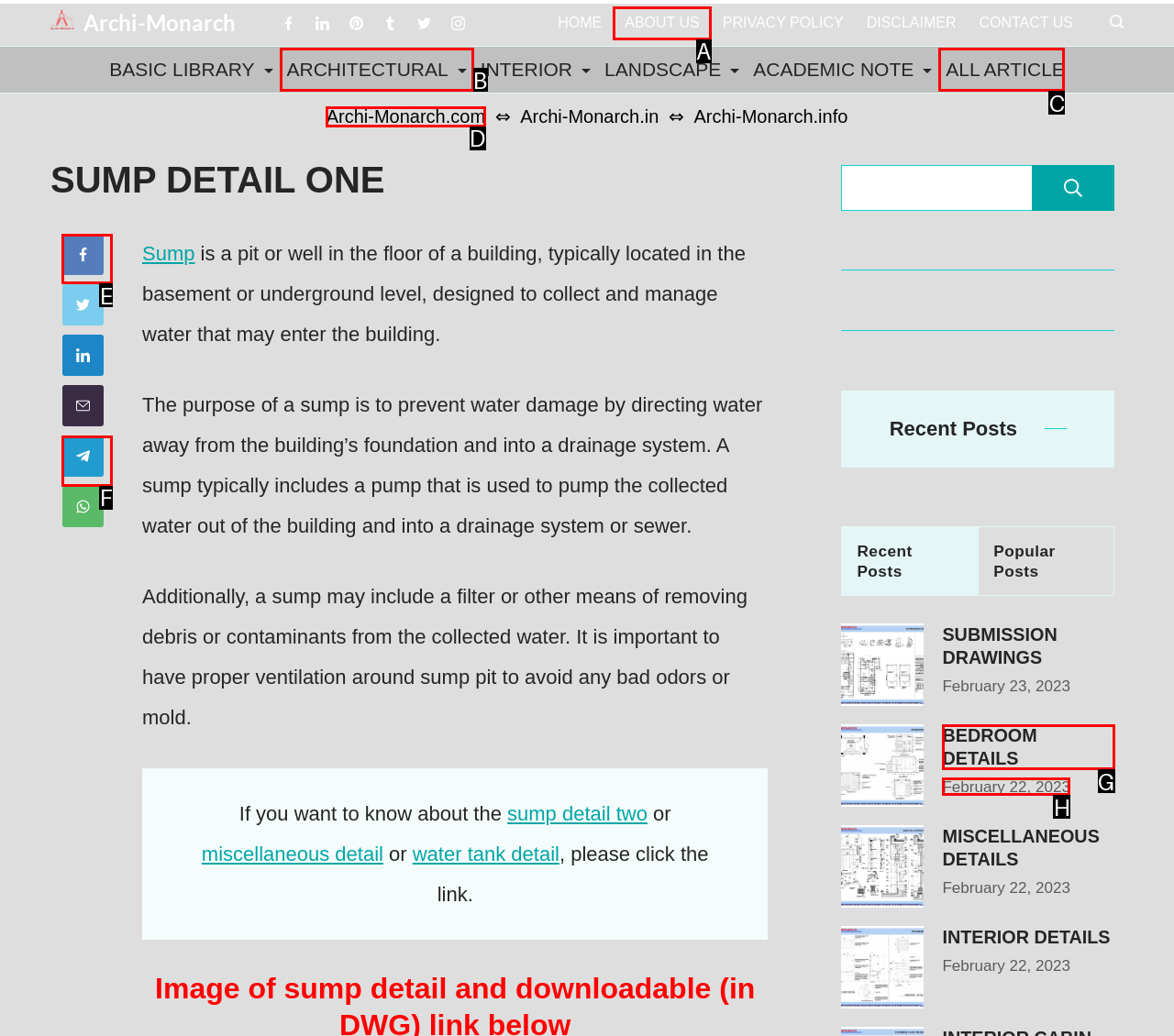Specify which UI element should be clicked to accomplish the task: Click on the 'Facebook' link. Answer with the letter of the correct choice.

E